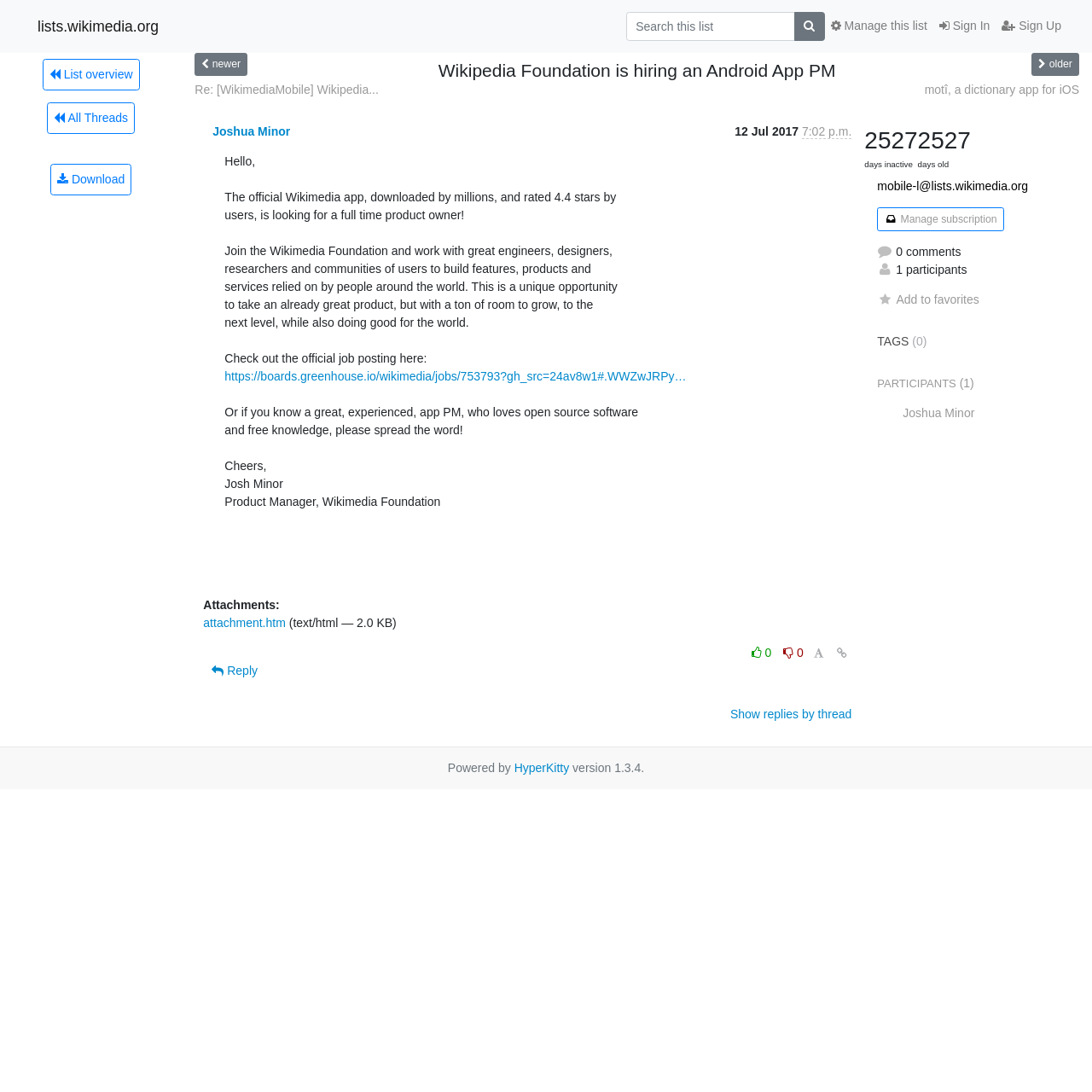Identify the bounding box for the element characterized by the following description: "Re: [WikimediaMobile] Wikipedia...".

[0.178, 0.076, 0.347, 0.088]